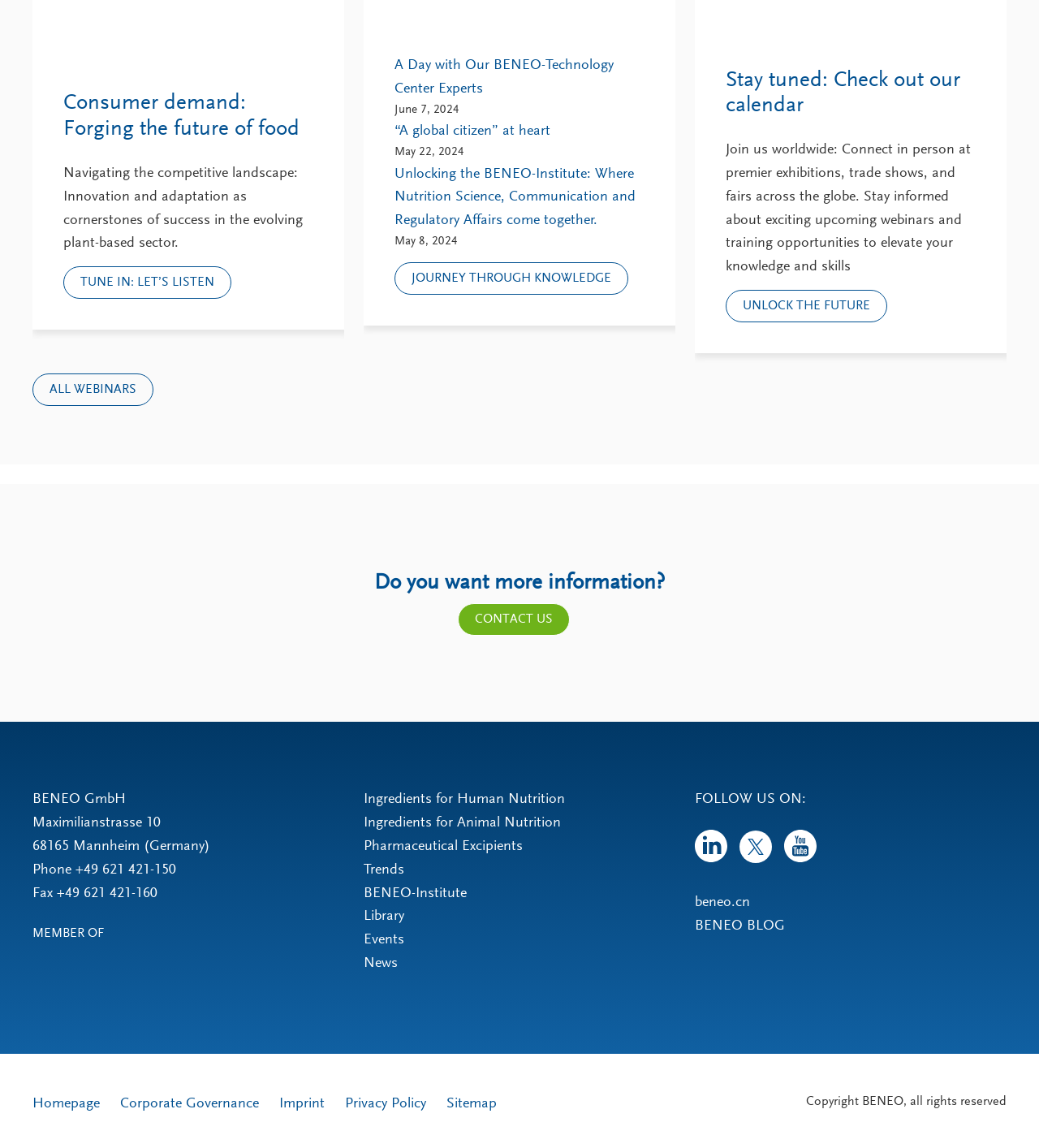What is the title of the first heading?
Based on the screenshot, provide a one-word or short-phrase response.

Consumer demand: Forging the future of food